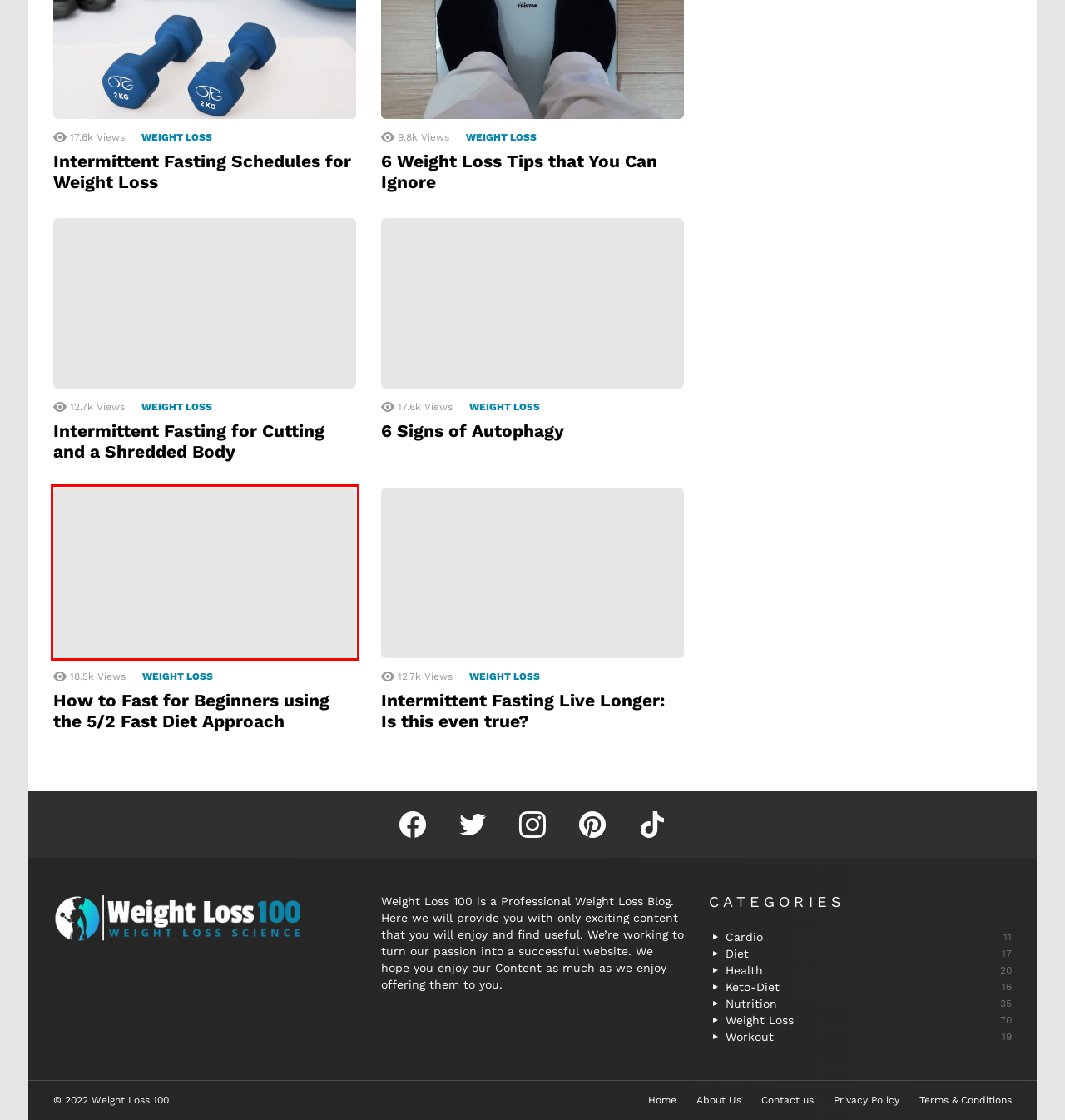Check out the screenshot of a webpage with a red rectangle bounding box. Select the best fitting webpage description that aligns with the new webpage after clicking the element inside the bounding box. Here are the candidates:
A. How to Fast for Beginners using the 5/2 Fast Diet Approach - Weight Loss 100
B. 10 Delicious and Healthy Snack Ideas for Weight Loss - Weight Loss 100
C. Weight Loss Tricks That Actually Work - Weight Loss 100
D. Intermittent Fasting Live Longer: Is this even true? - Weight Loss 100
E. 10 HIIT Exercises to Help You Burn Fat Fast - Weight Loss 100
F. Is Chicken Or Fish Better For Weight Loss? - Weight Loss 100
G. Health Archives - Weight Loss 100
H. You searched for  - Weight Loss 100

A